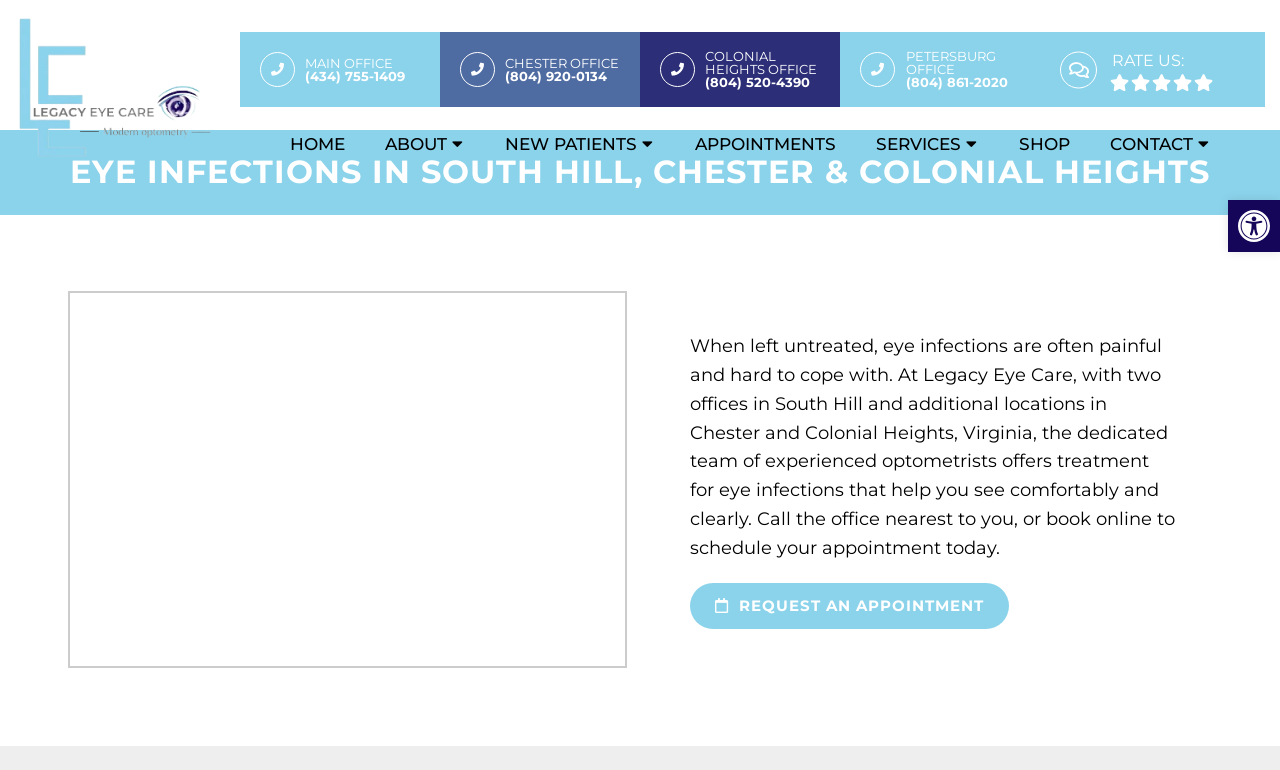Identify the coordinates of the bounding box for the element that must be clicked to accomplish the instruction: "Request an appointment".

[0.539, 0.757, 0.788, 0.816]